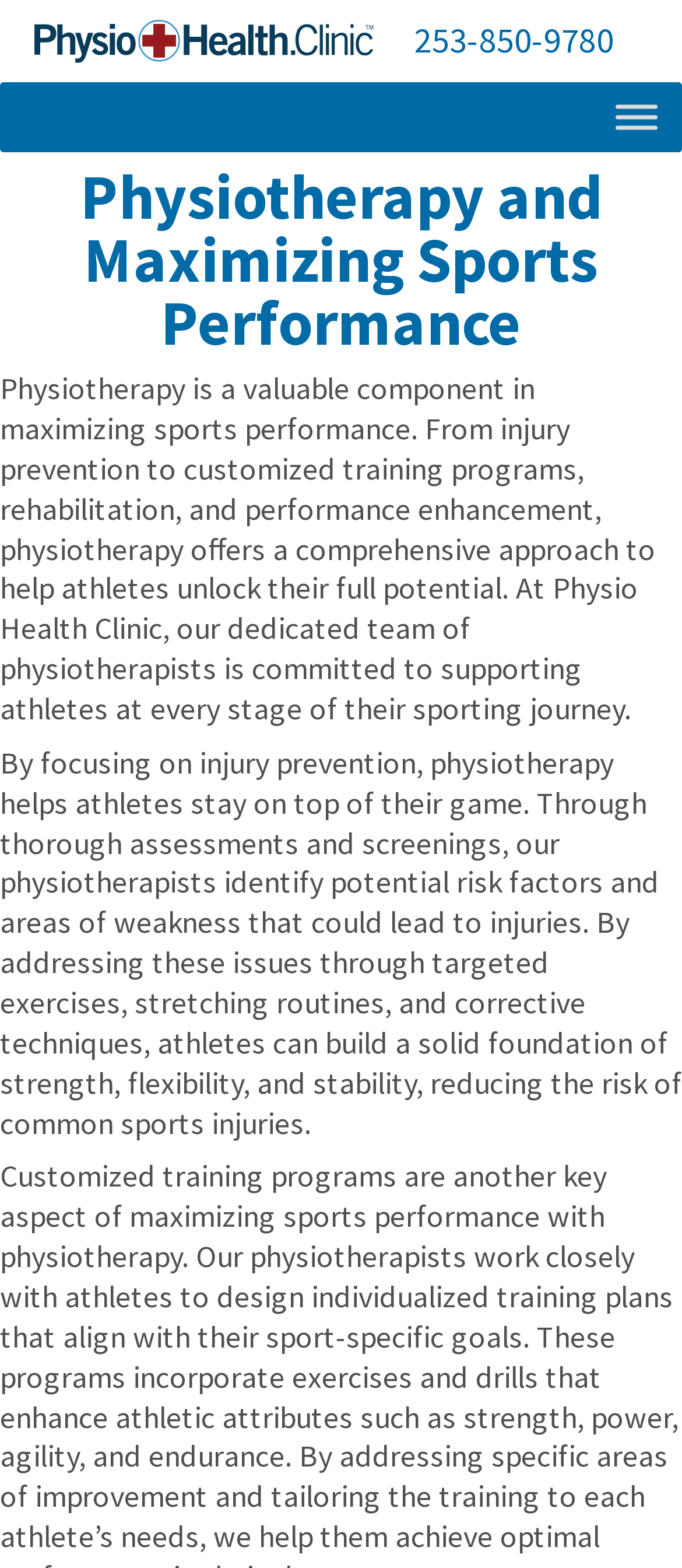What is the goal of the physiotherapy services offered by Physio Health Clinic?
Provide an in-depth and detailed answer to the question.

I understood the overall context of the webpage and found that the goal of the physiotherapy services offered by Physio Health Clinic is to help athletes unlock their full potential, as stated in the text 'Unlock your full athletic potential with Physio Health Clinic'.